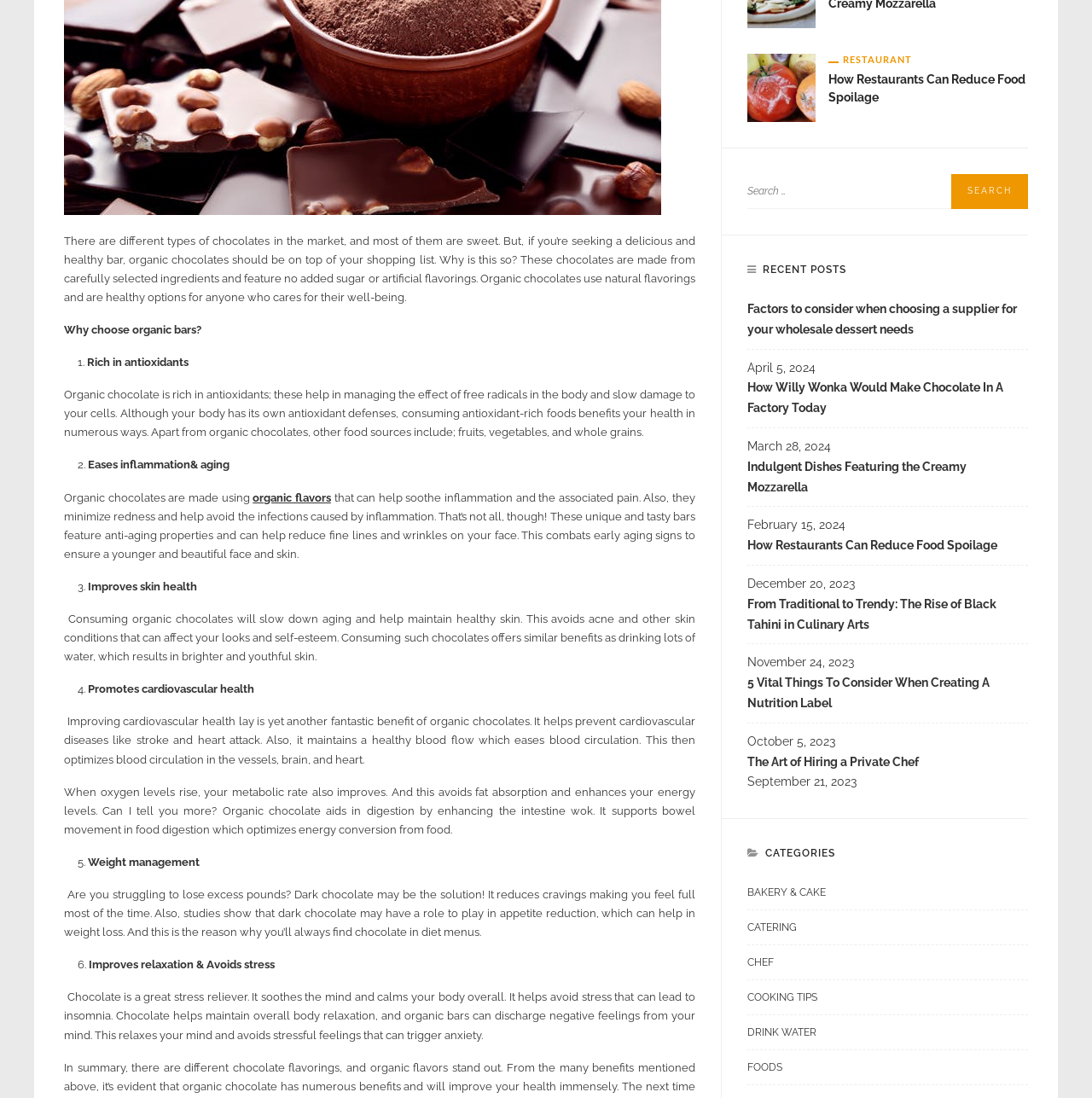Show the bounding box coordinates for the HTML element described as: "Drink Water".

[0.684, 0.932, 0.941, 0.956]